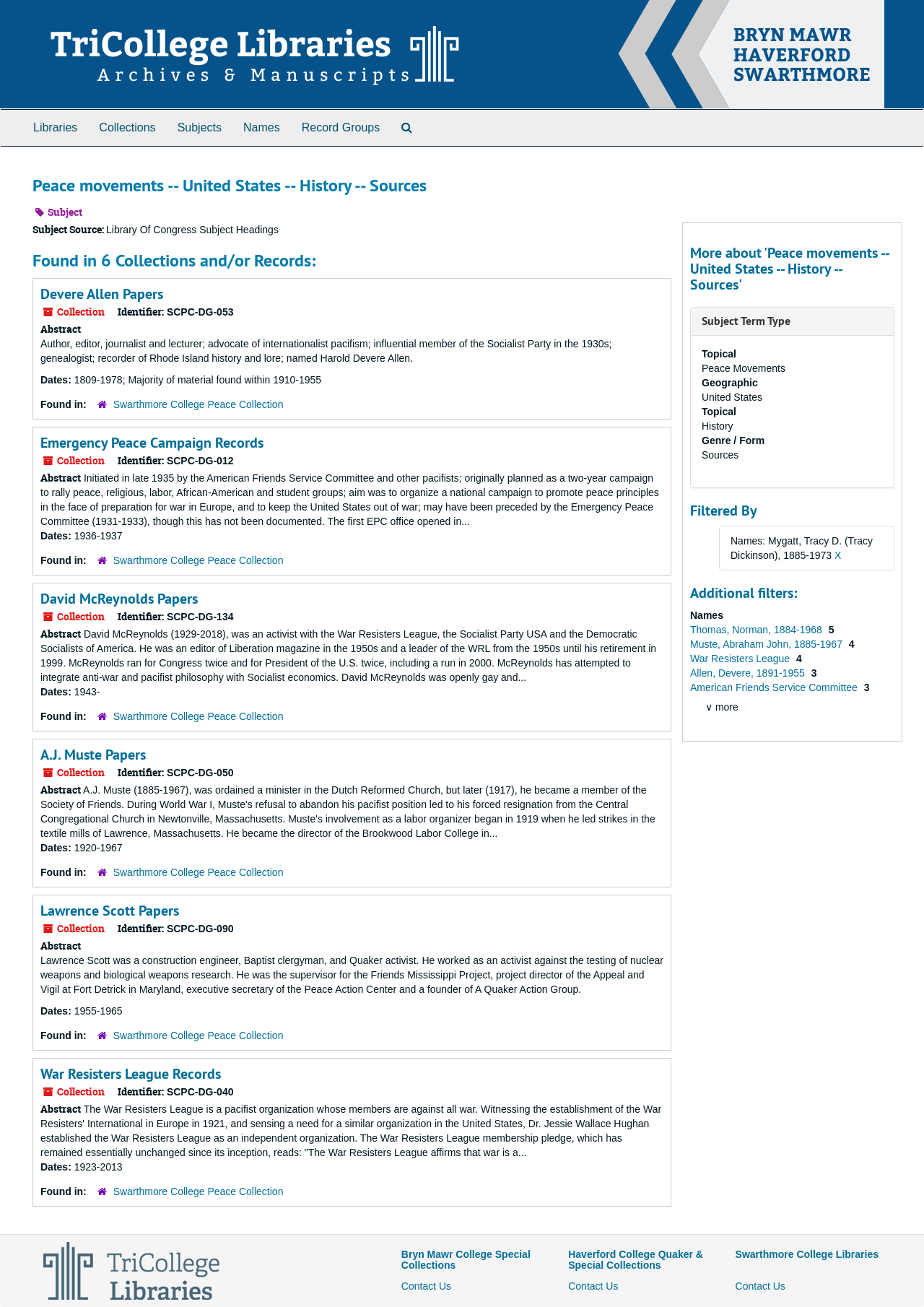What is the date range of the Emergency Peace Campaign Records?
Using the screenshot, give a one-word or short phrase answer.

1936-1937